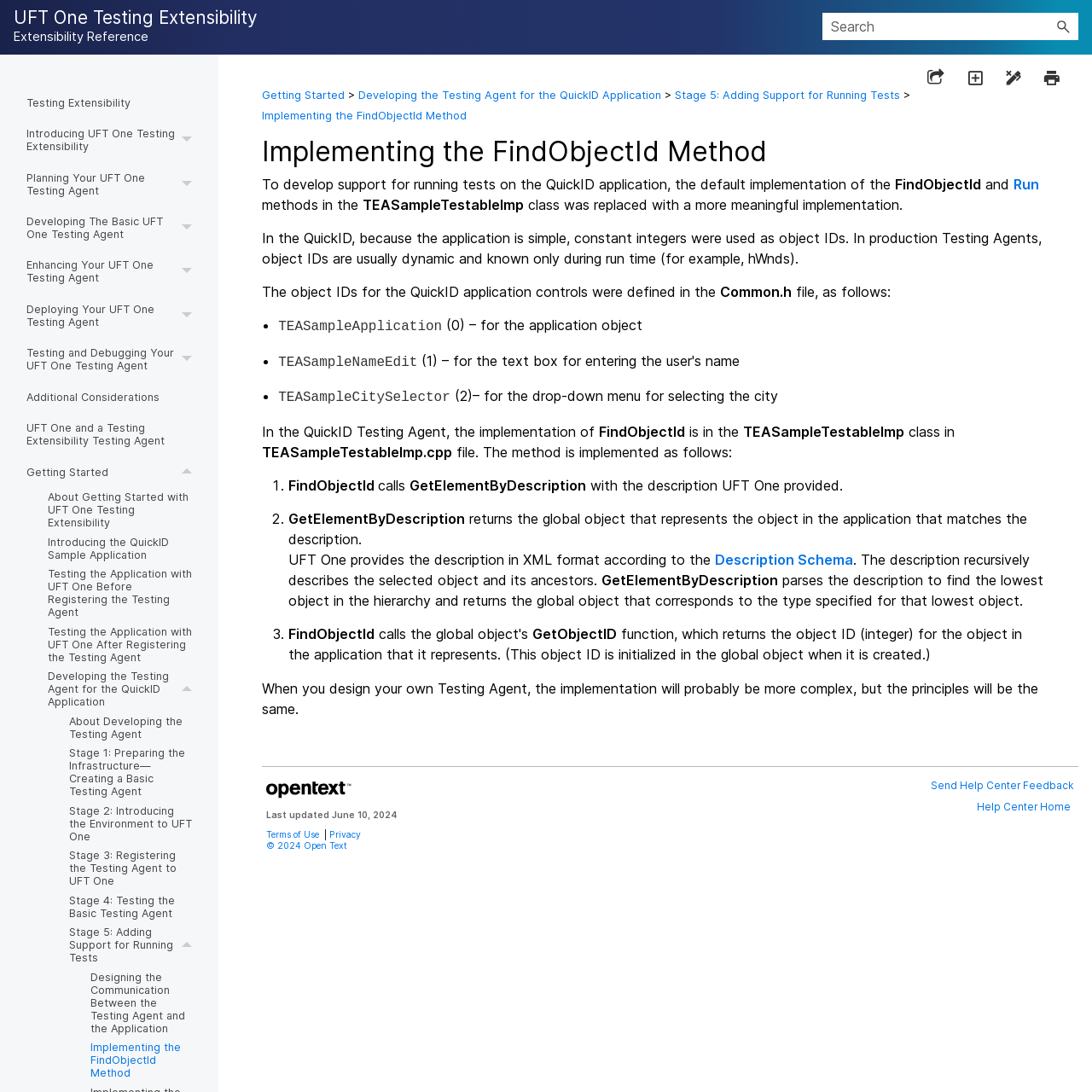Use one word or a short phrase to answer the question provided: 
What is the name of the class that implements the 'FindObjectId' method?

TEASampleTestableImp